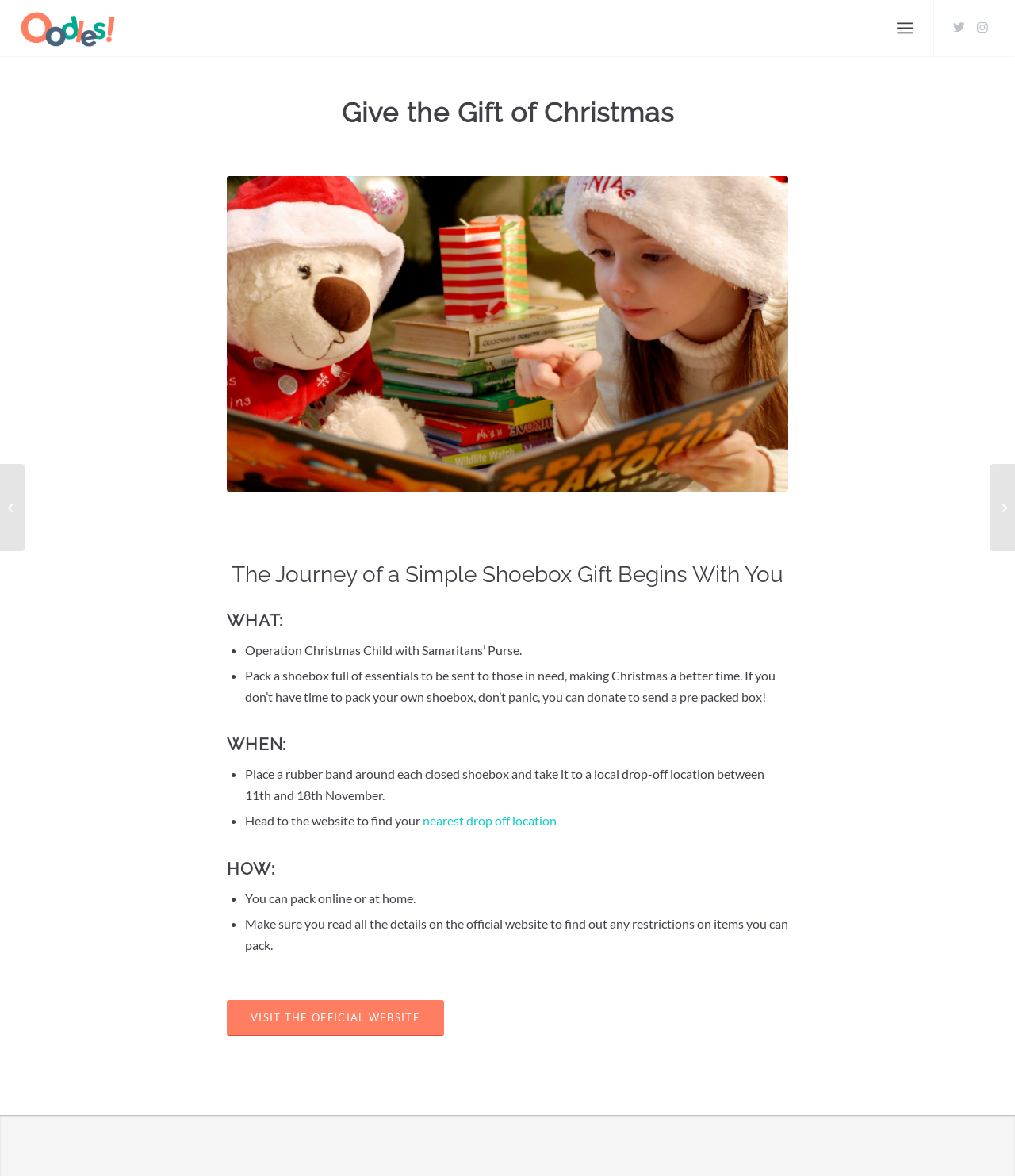What is the purpose of packing a shoebox?
Look at the image and construct a detailed response to the question.

According to the webpage, packing a shoebox is to send to those in need, making Christmas a better time. This is mentioned in the text 'Pack a shoebox full of essentials to be sent to those in need, making Christmas a better time.'